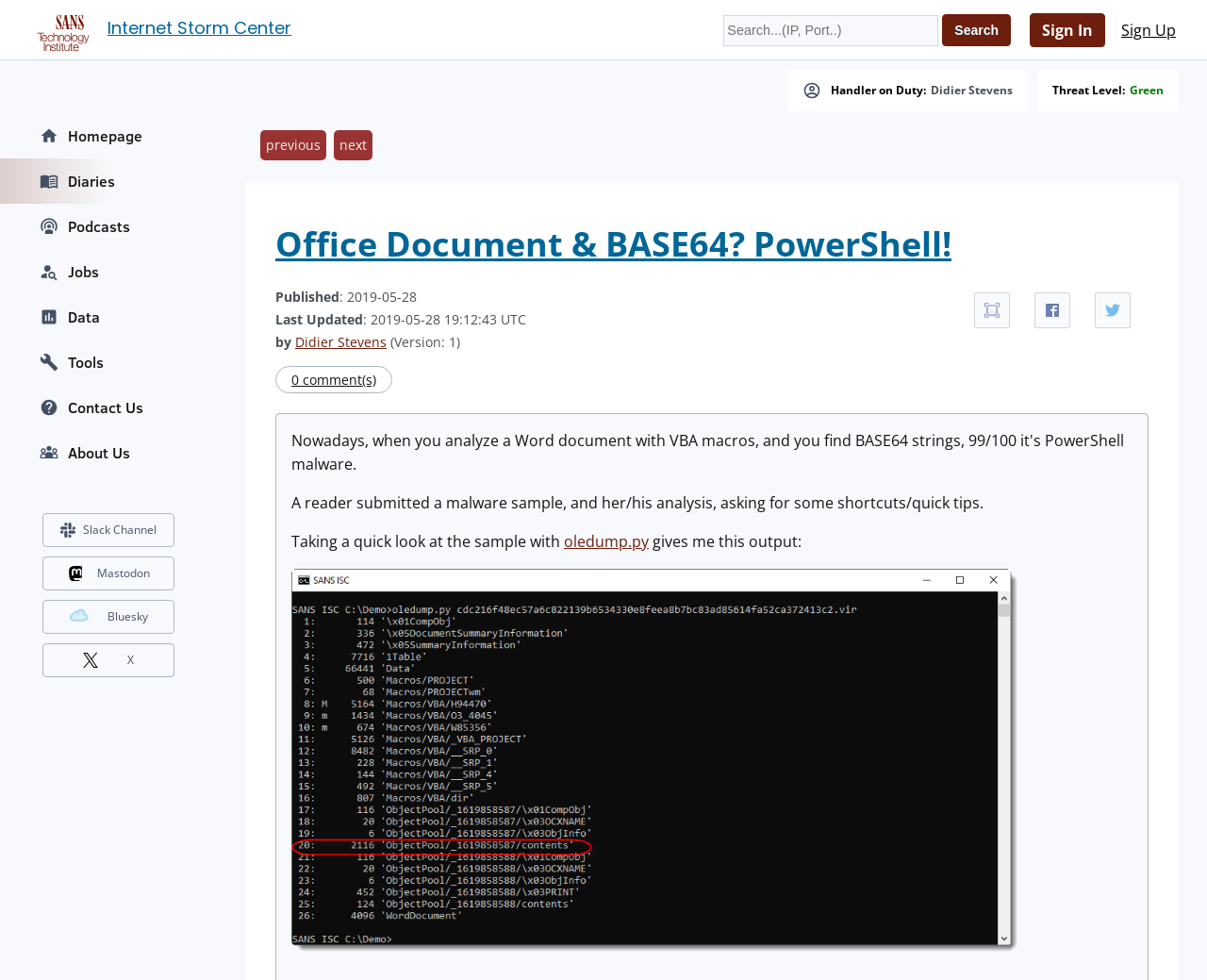What is the main title displayed on this webpage?

Internet Storm Center